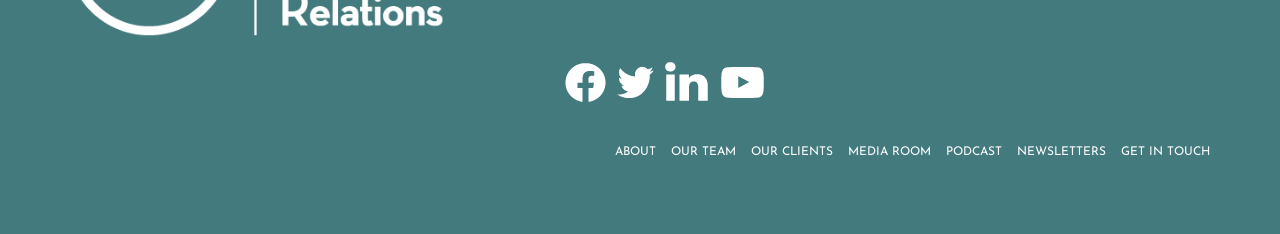What is the purpose of the 'GET IN TOUCH' link?
Look at the screenshot and respond with one word or a short phrase.

Contact